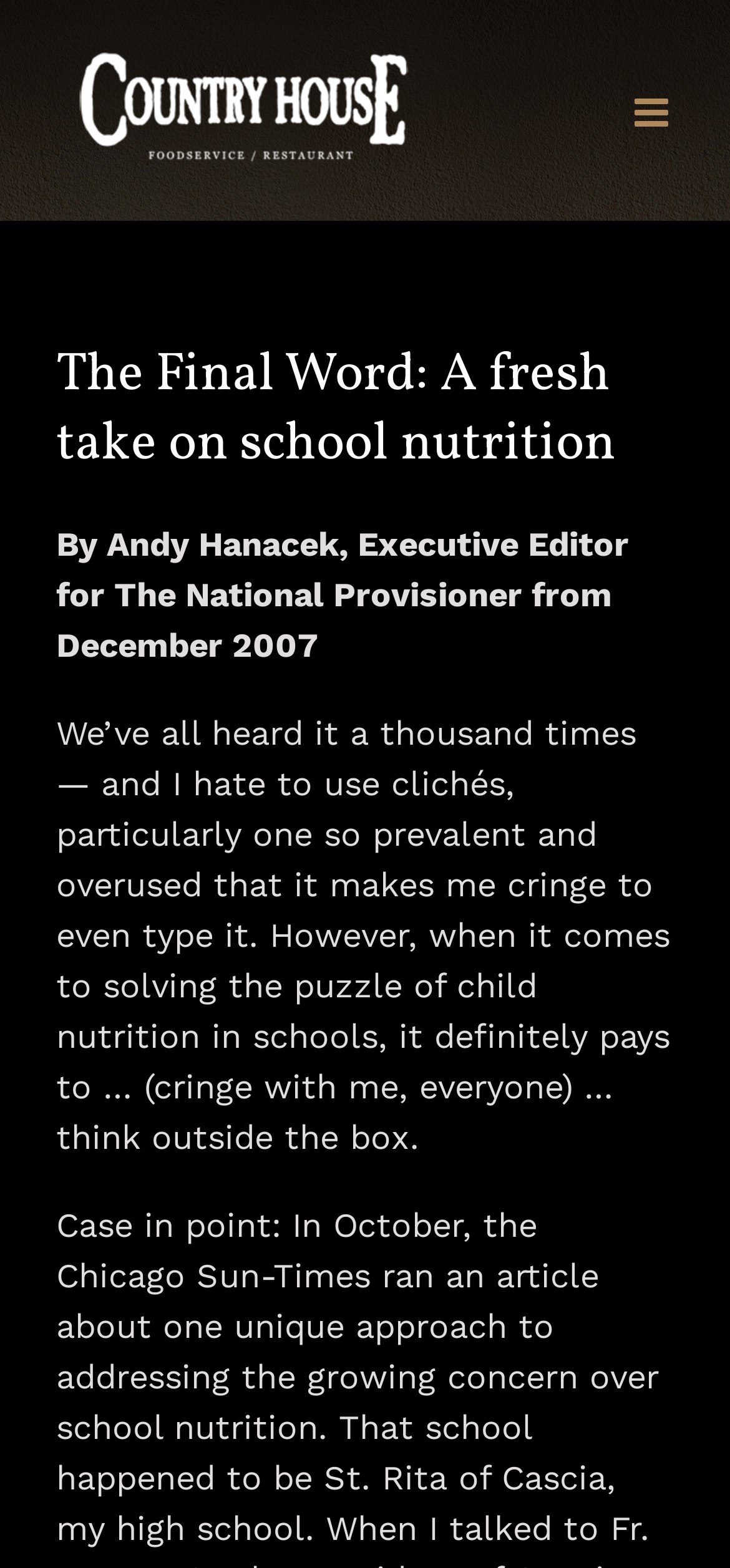Respond to the question below with a single word or phrase:
Who is the author of the article?

Andy Hanacek